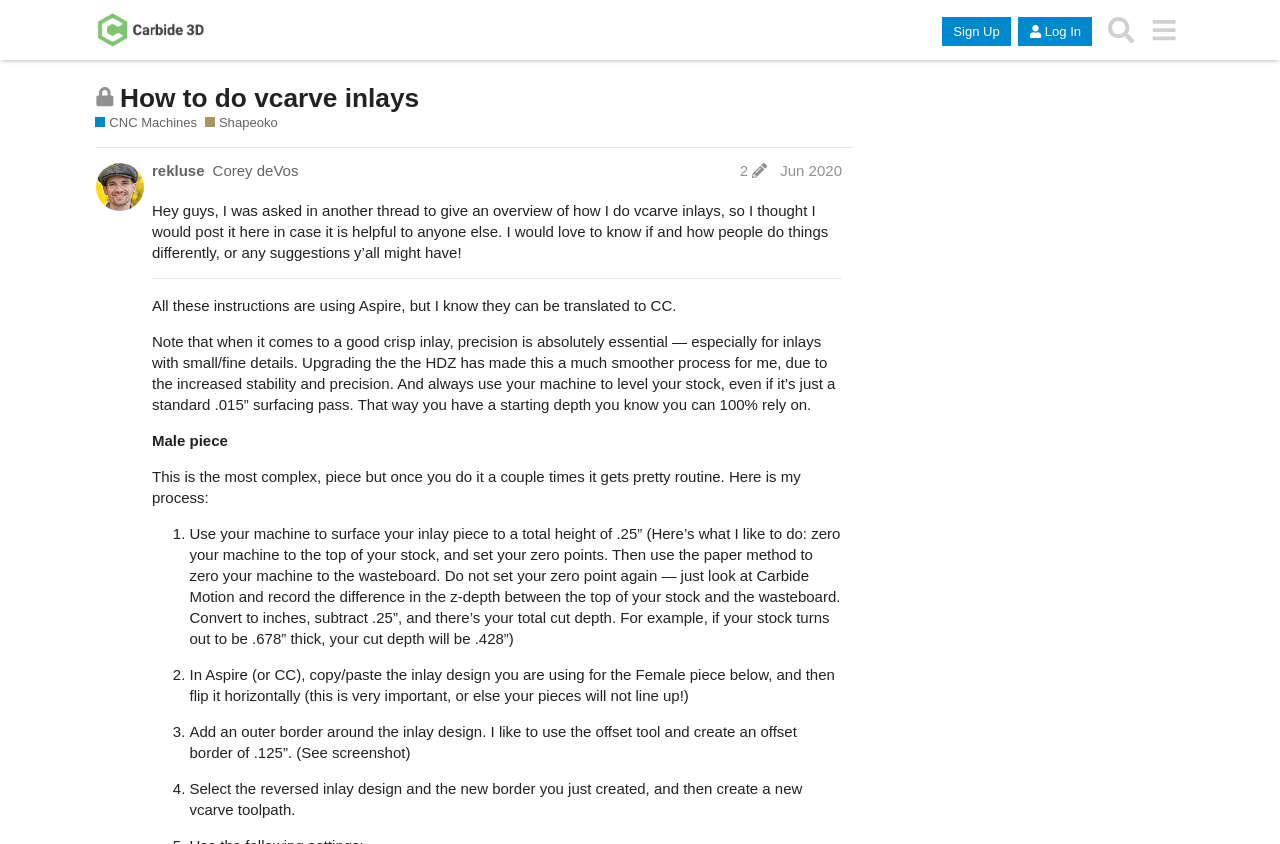Locate the bounding box coordinates of the clickable area to execute the instruction: "Read the post by rekluse". Provide the coordinates as four float numbers between 0 and 1, represented as [left, top, right, bottom].

[0.119, 0.19, 0.16, 0.215]